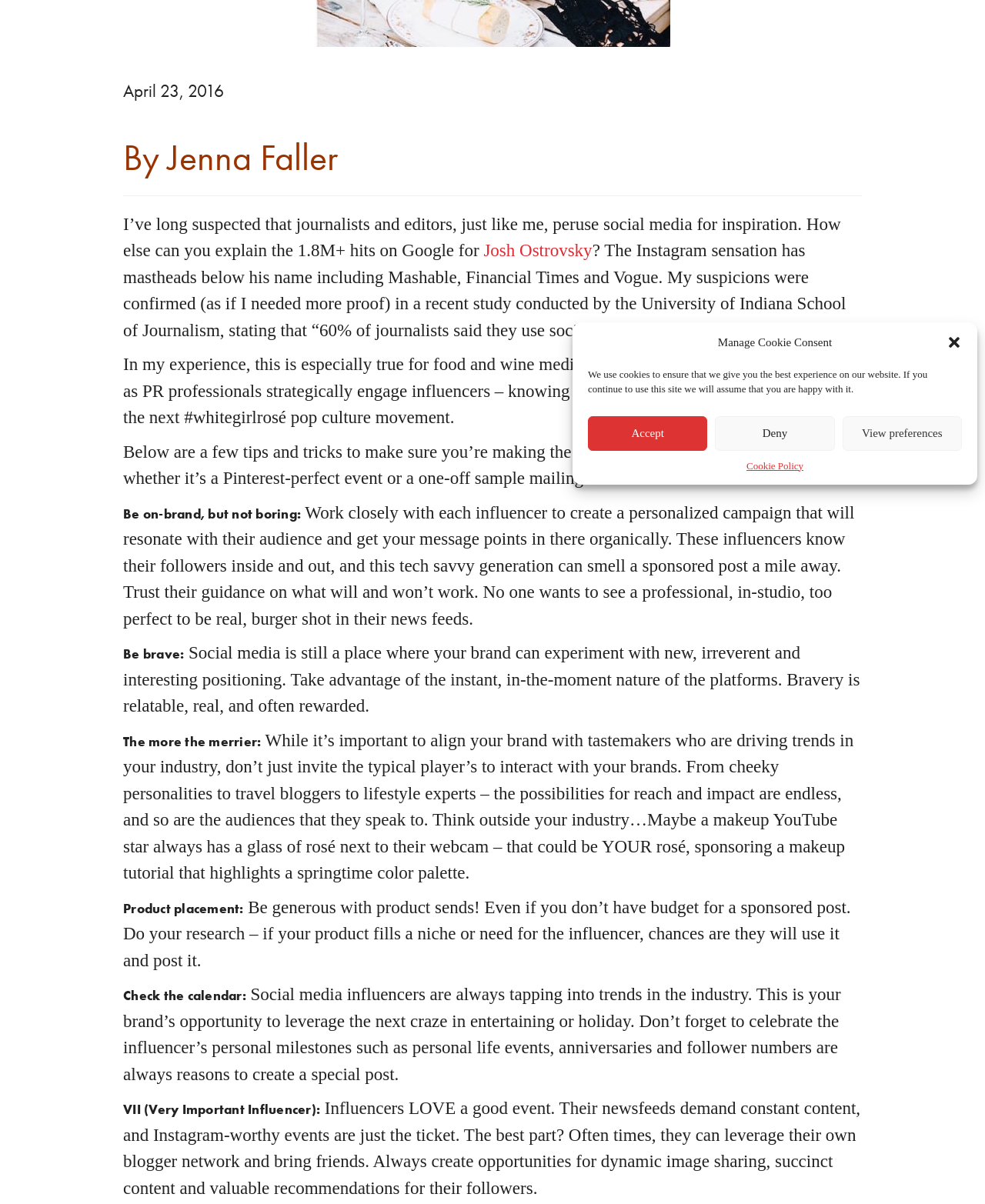Show the bounding box coordinates for the HTML element as described: "Cookie Policy".

[0.758, 0.381, 0.816, 0.393]